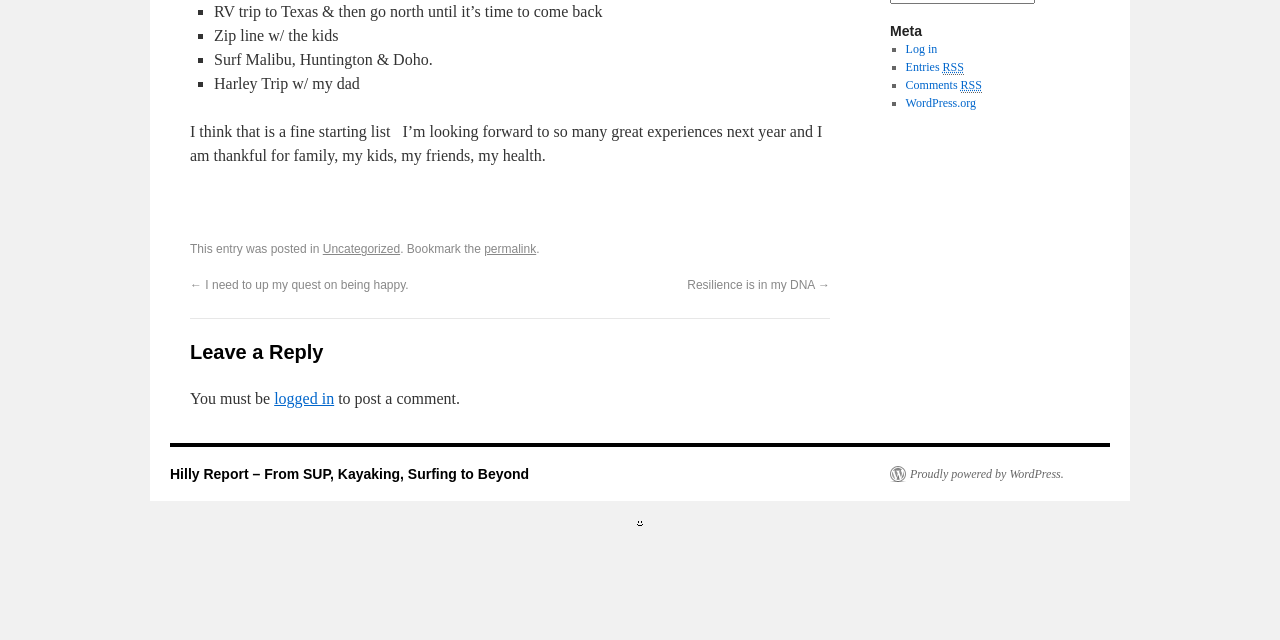Using the provided element description: "Proudly powered by WordPress.", identify the bounding box coordinates. The coordinates should be four floats between 0 and 1 in the order [left, top, right, bottom].

[0.695, 0.729, 0.831, 0.754]